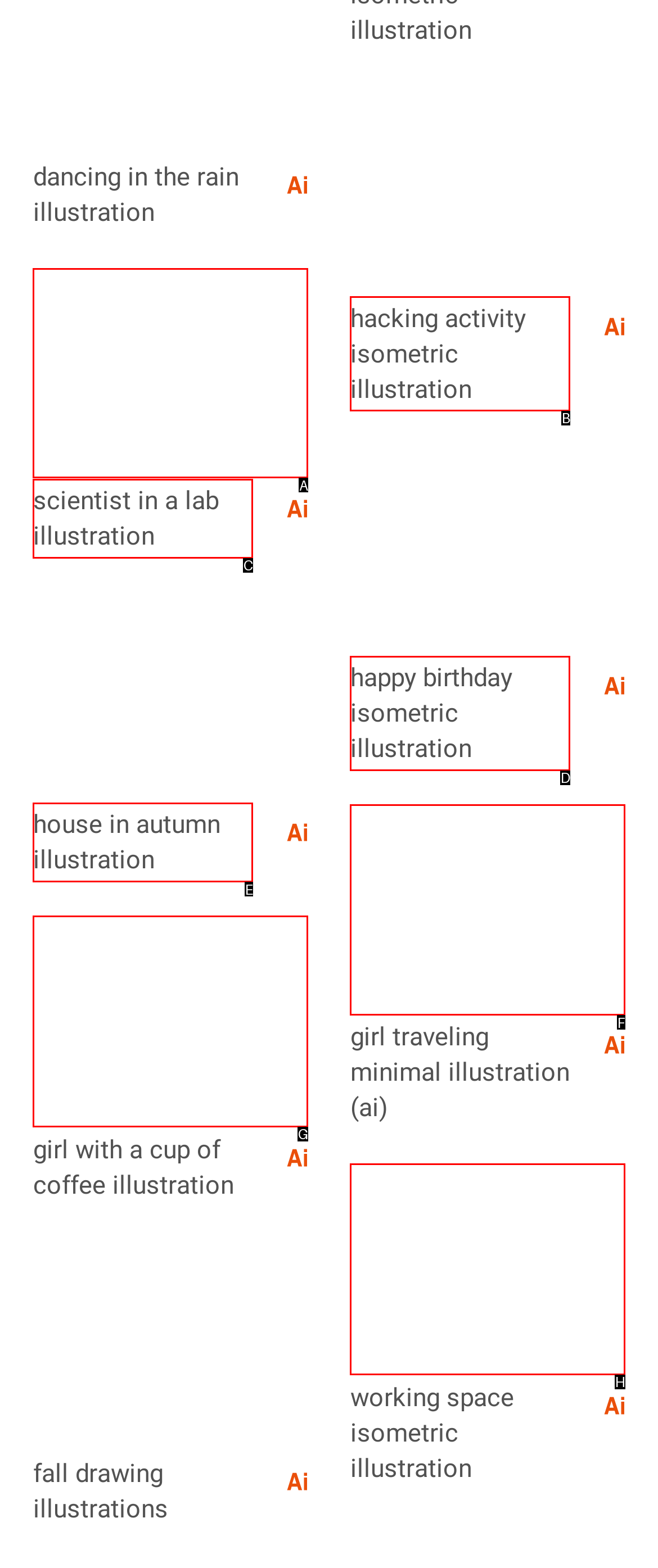Which option should be clicked to execute the task: Open Scientist in a Lab Illustration?
Reply with the letter of the chosen option.

A